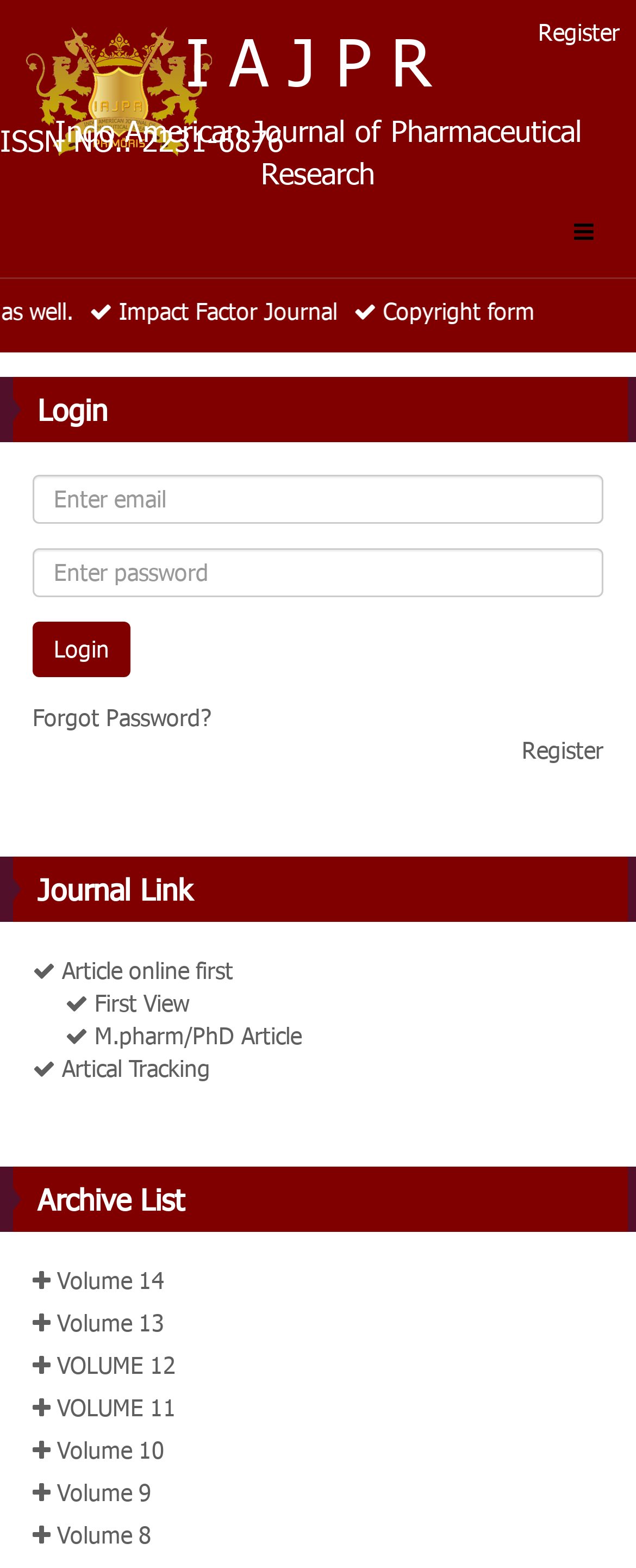What is the purpose of the button with the icon ''?
Please give a well-detailed answer to the question.

I couldn't determine the purpose of the button with the icon '' as it doesn't have any descriptive text or tooltip. It might be a navigation or toggle button, but I couldn't infer its exact purpose.